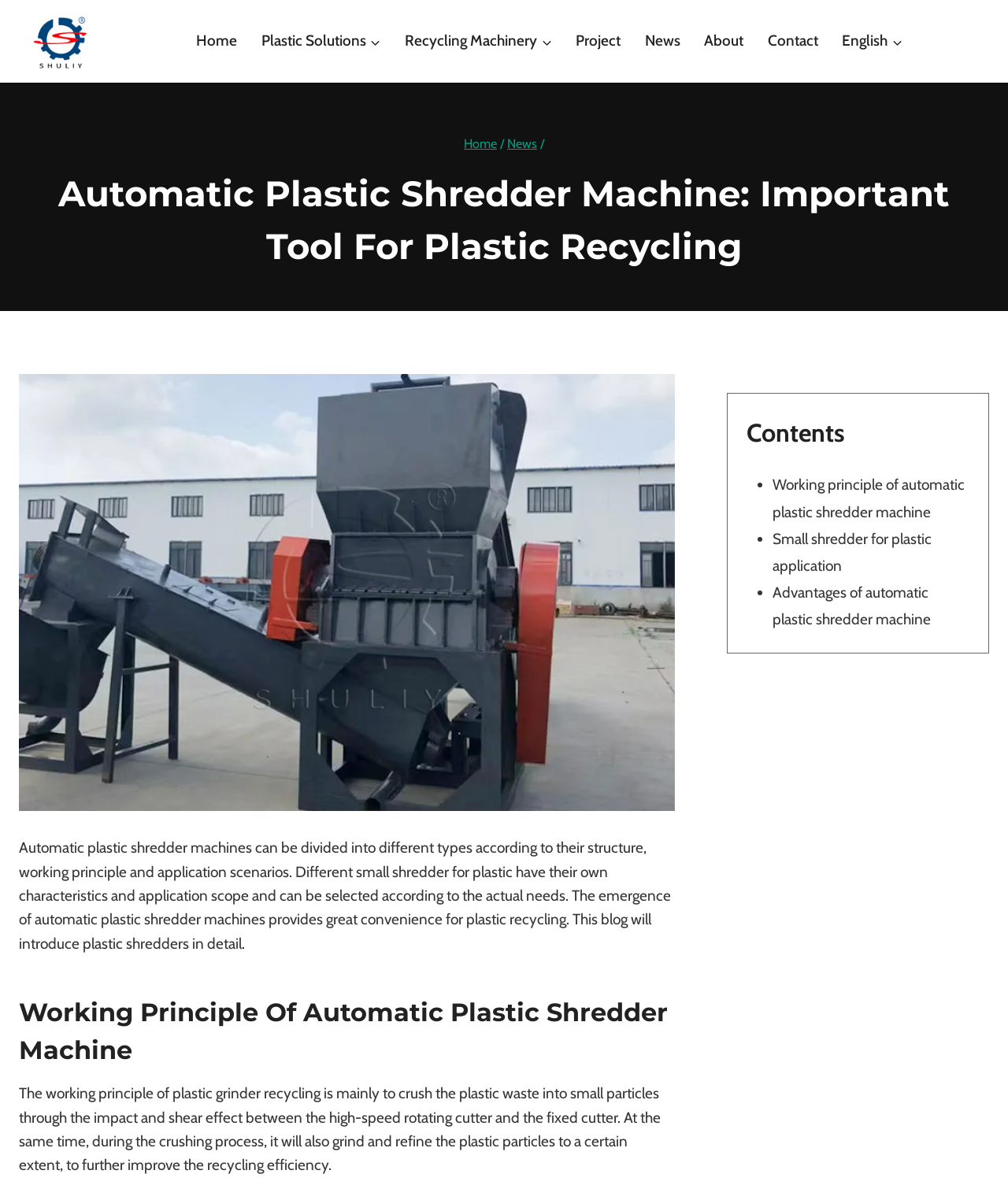Extract the bounding box coordinates of the UI element described: "alt="Plastic Recycling Machinery"". Provide the coordinates in the format [left, top, right, bottom] with values ranging from 0 to 1.

[0.032, 0.012, 0.087, 0.058]